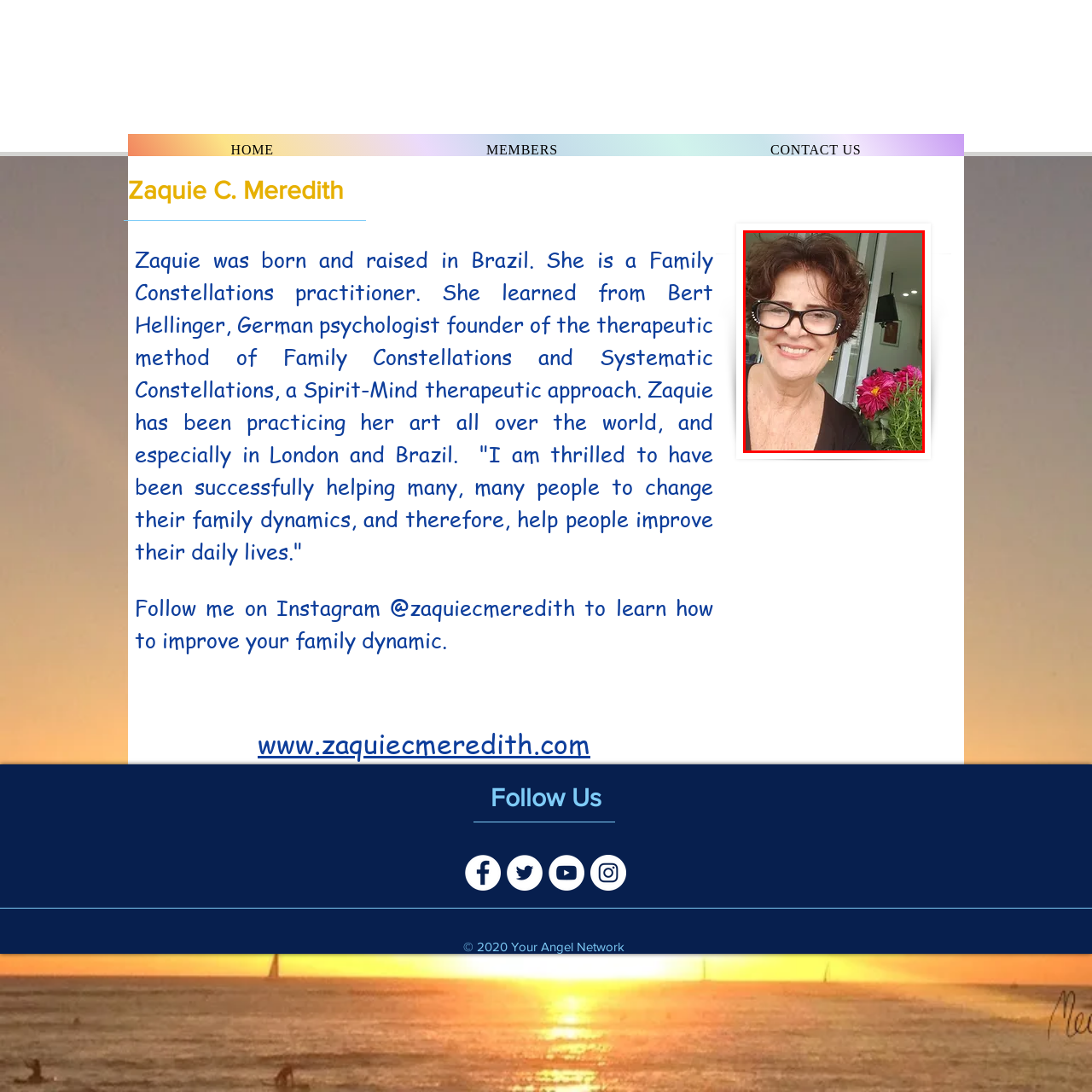What is the emotion conveyed by the woman's expression?
Take a close look at the image within the red bounding box and respond to the question with detailed information.

The caption states that the woman's expression conveys 'happiness and confidence', which reflects her positive demeanor. This is evident from her warm smile and the overall atmosphere of the image.